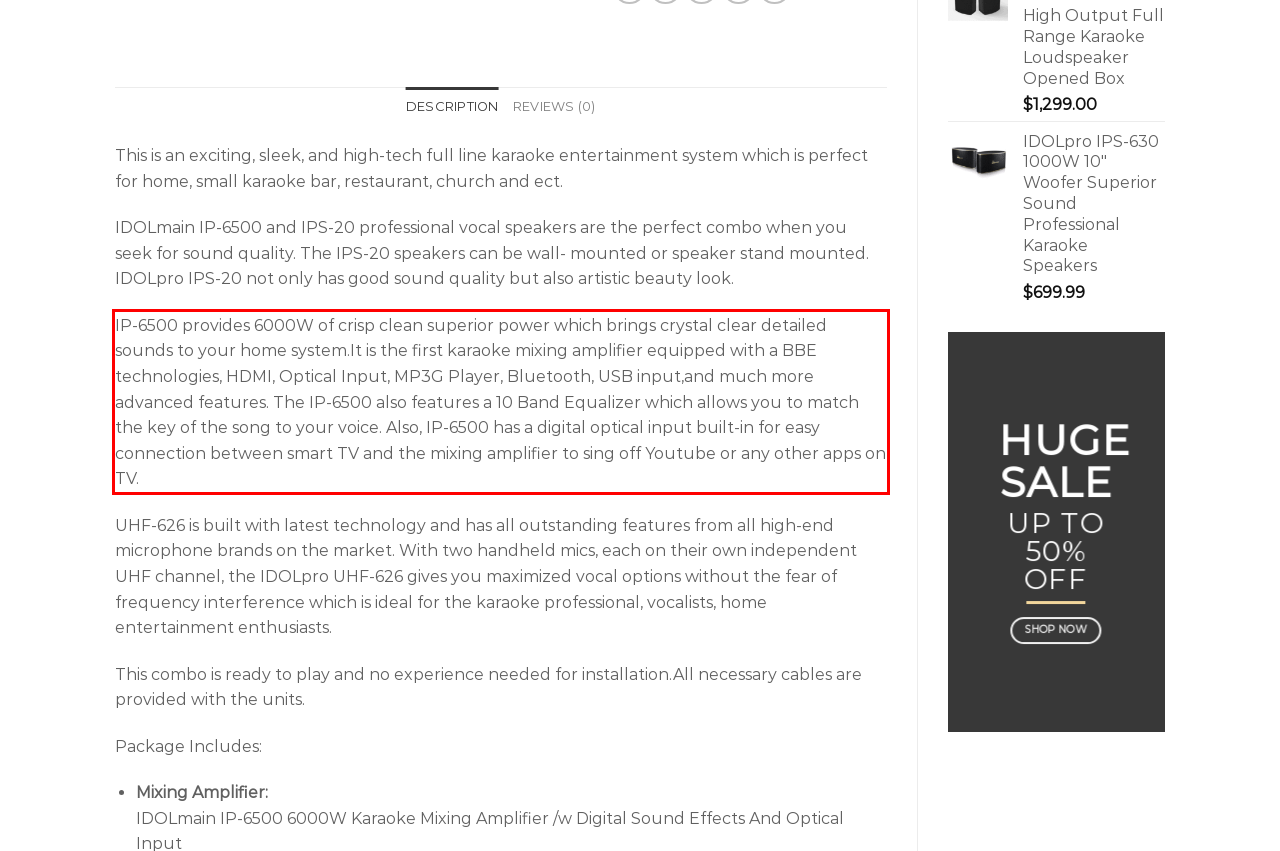Review the webpage screenshot provided, and perform OCR to extract the text from the red bounding box.

IP-6500 provides 6000W of crisp clean superior power which brings crystal clear detailed sounds to your home system.It is the first karaoke mixing amplifier equipped with a BBE technologies, HDMI, Optical Input, MP3G Player, Bluetooth, USB input,and much more advanced features. The IP-6500 also features a 10 Band Equalizer which allows you to match the key of the song to your voice. Also, IP-6500 has a digital optical input built-in for easy connection between smart TV and the mixing amplifier to sing off Youtube or any other apps on TV.